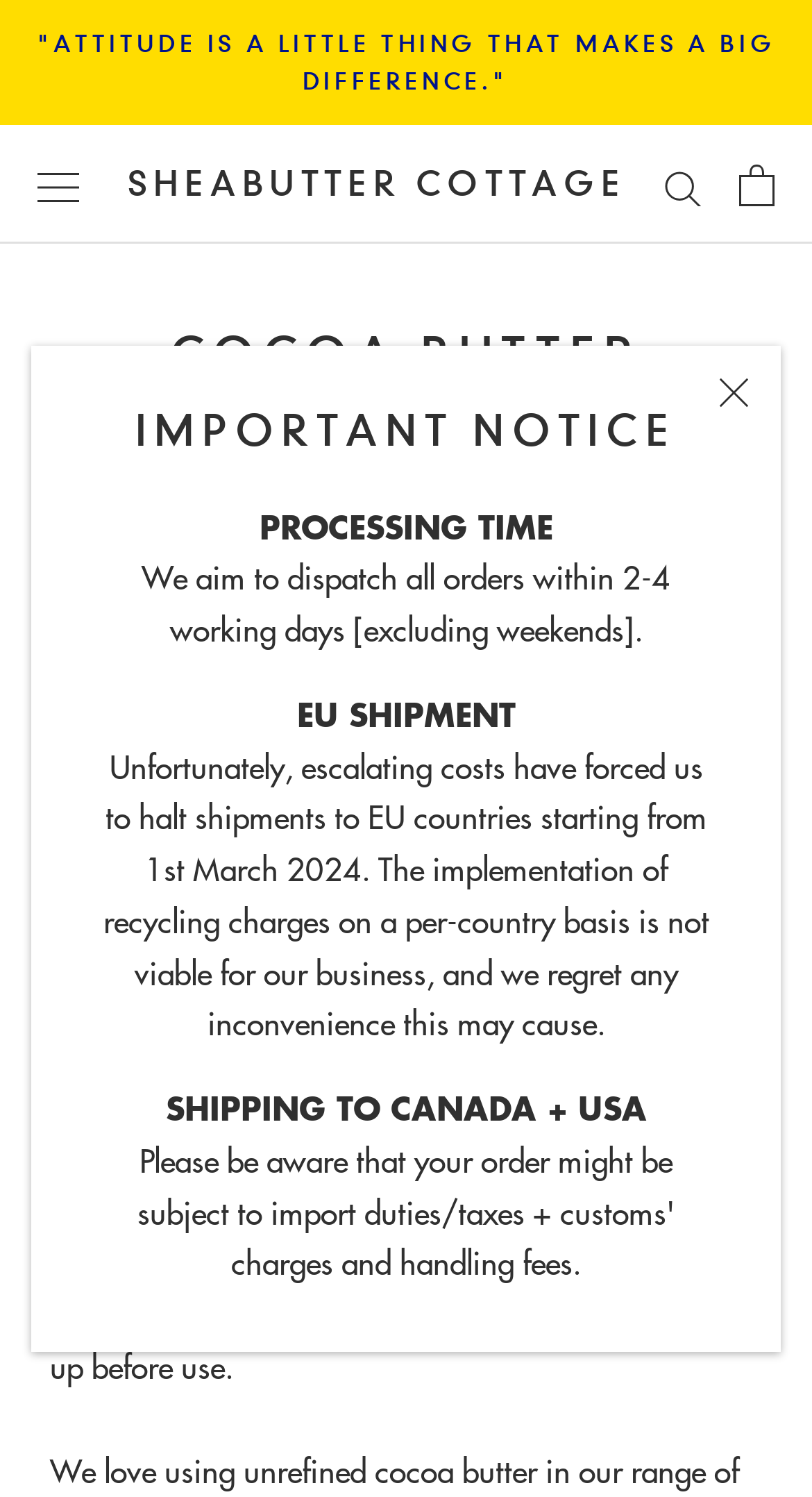What is the natural state of the unrefined premium cocoa butter?
Give a detailed response to the question by analyzing the screenshot.

The natural state of the unrefined premium cocoa butter is described in the text, which states that it is 'naturally hard and brittle at room temperature [under cold temps.] due to the presence of natural stearic/palmitic acid and needs to be warmed up before use'.